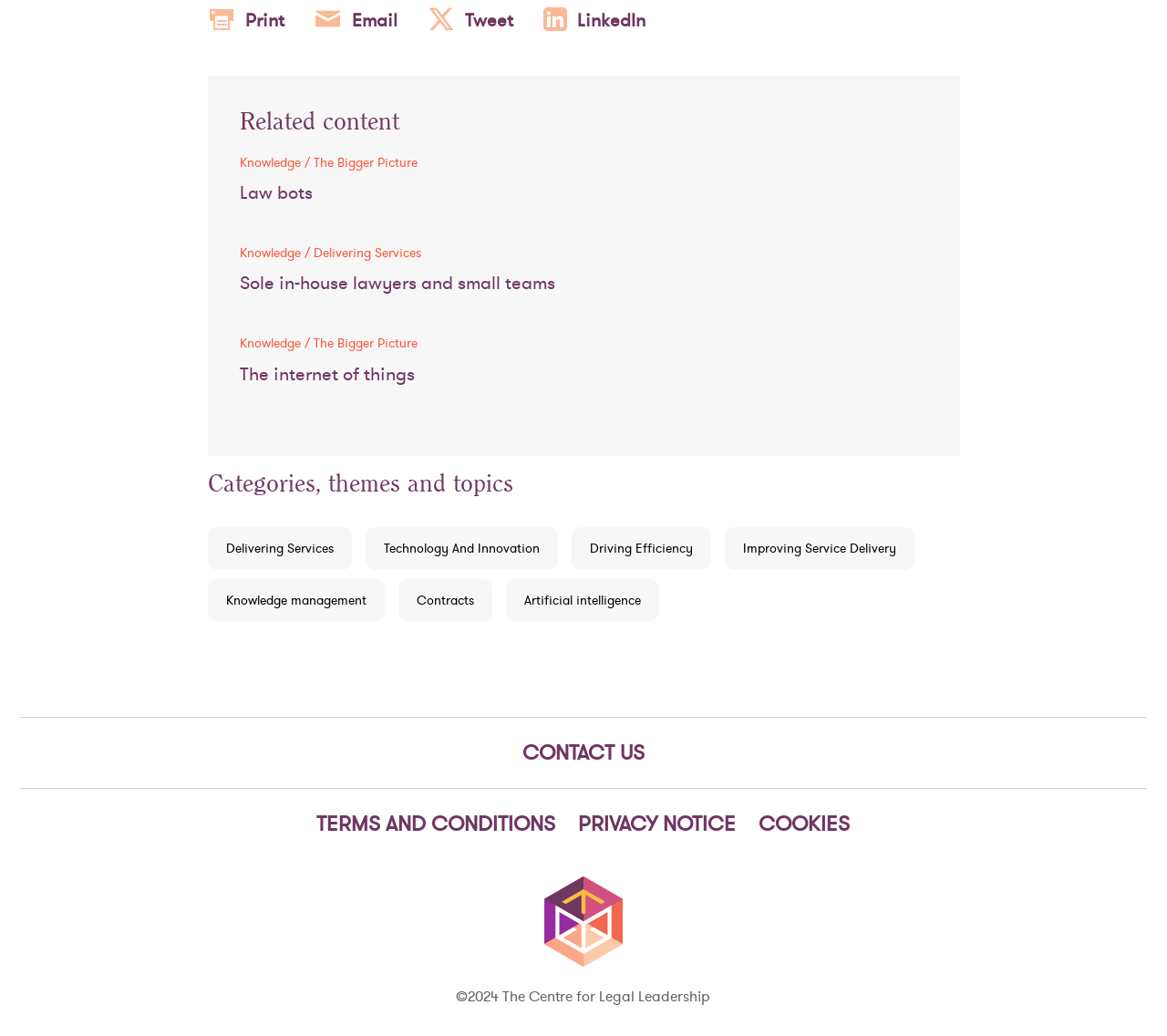What is the first social media link?
Based on the visual, give a brief answer using one word or a short phrase.

Print